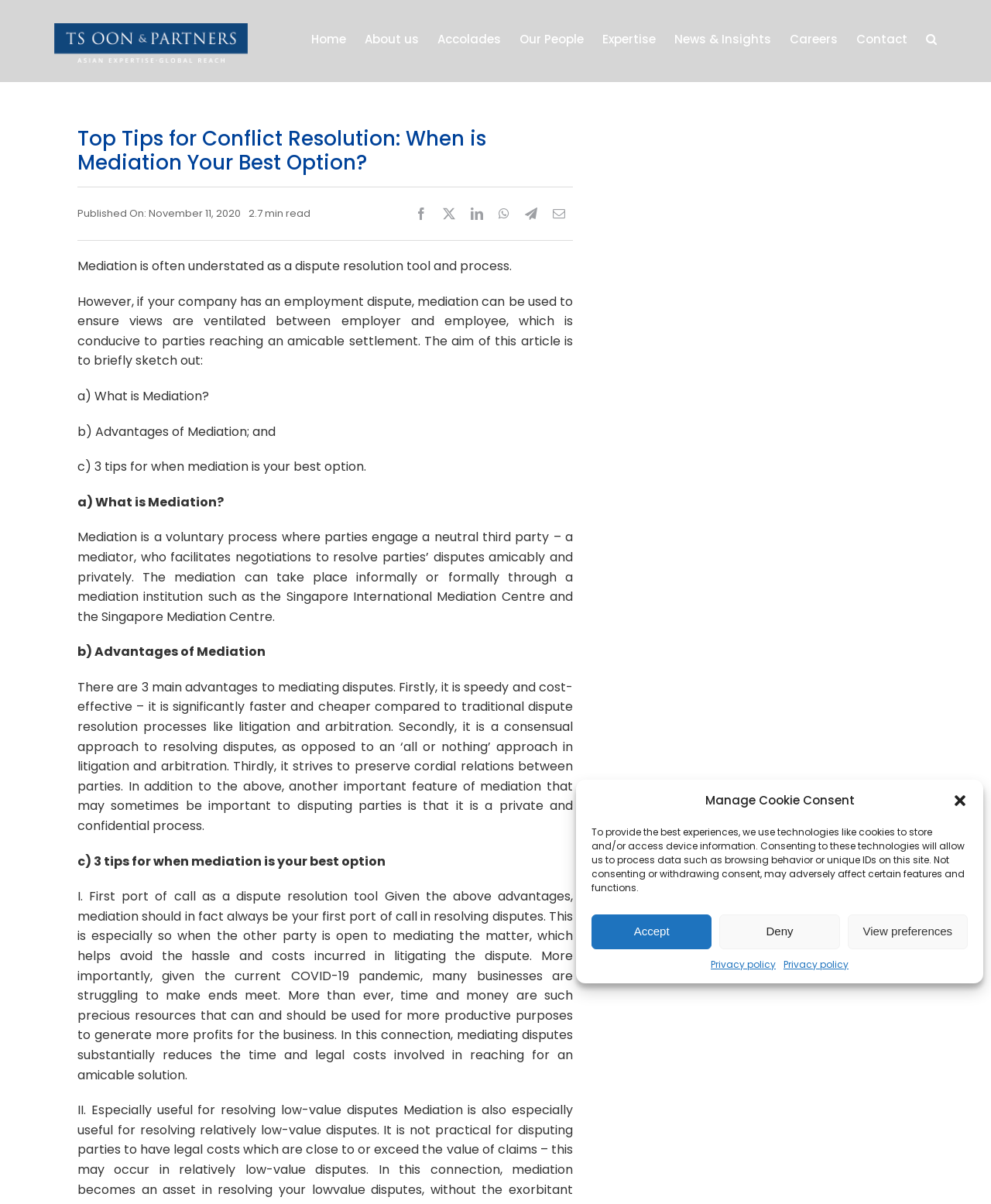Provide the bounding box coordinates for the UI element described in this sentence: "aria-label="Facebook"". The coordinates should be four float values between 0 and 1, i.e., [left, top, right, bottom].

[0.411, 0.169, 0.439, 0.186]